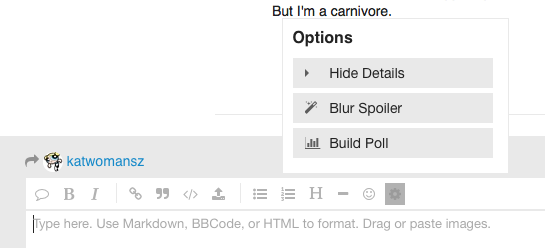Detail the scene shown in the image extensively.

In this image, we see a text input area prompting users to engage in a conversation, along with a menu offering options for enhancing their posts. The user, identified as **katwomansz**, has just typed a message referencing her carnivorous diet, reflecting a humorous and playful attitude. The options menu includes features like "Hide Details," "Blur Spoiler," and "Build Poll," designed to allow users to customize their interactions and maintain control over how they share information within the platform. This blend of engagement and customization reflects the vibrant nature of online discussions and communities.